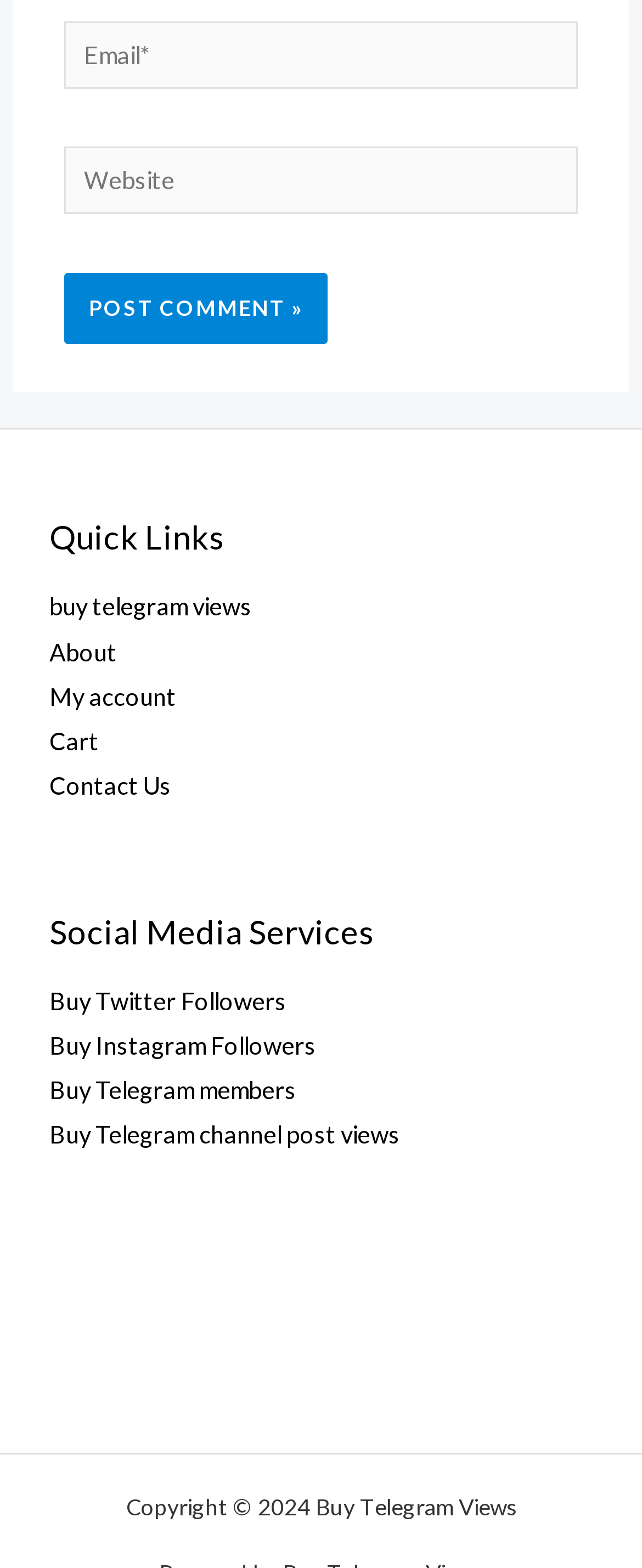Analyze the image and deliver a detailed answer to the question: What type of links are available in the 'Quick Links' section?

The 'Quick Links' section contains links to various pages on the website, including 'About', 'My account', 'Cart', and 'Contact Us', which are typical navigation links found on many websites.